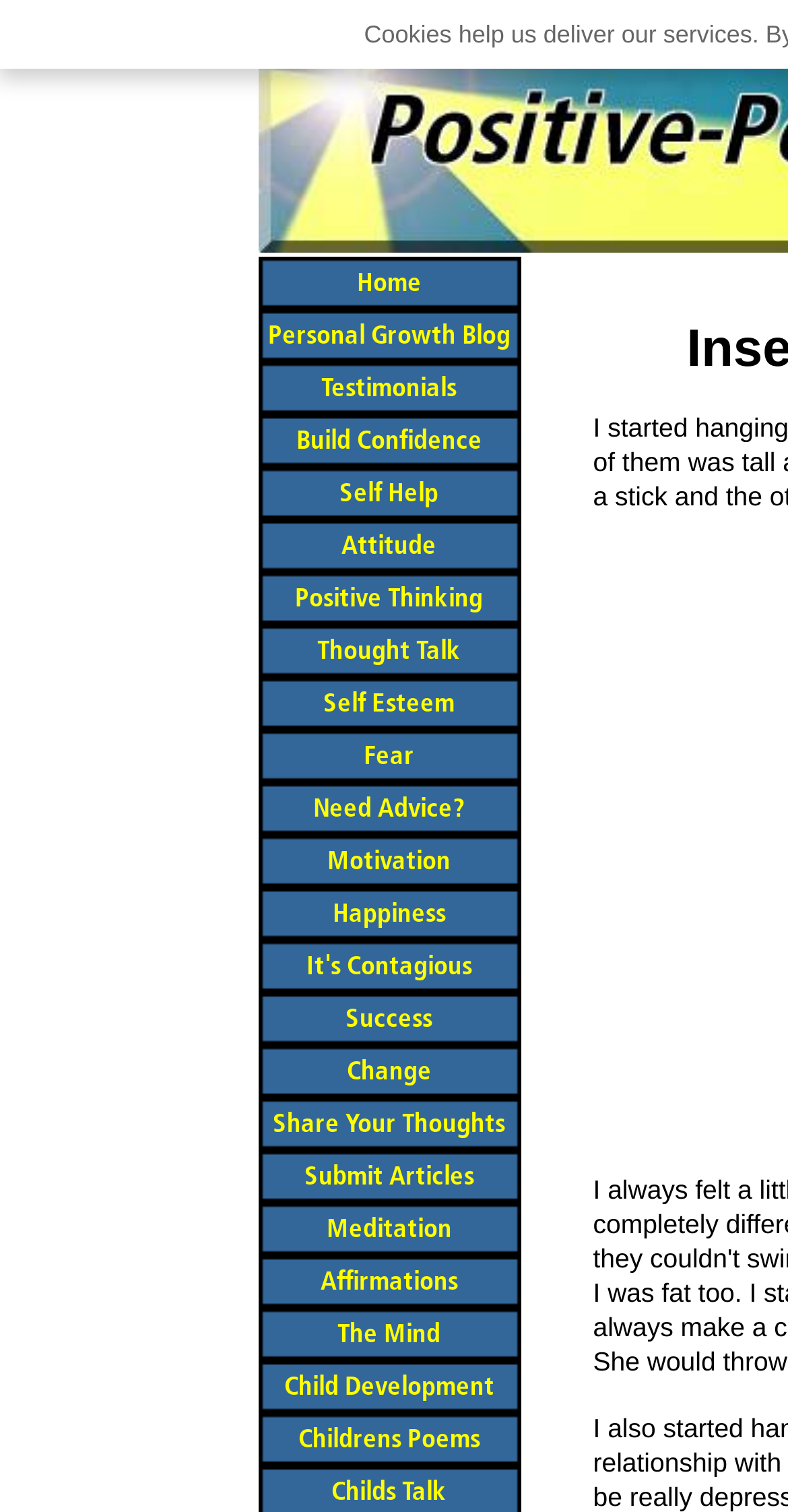Identify and provide the bounding box for the element described by: "Personal Growth Blog".

[0.327, 0.205, 0.66, 0.239]